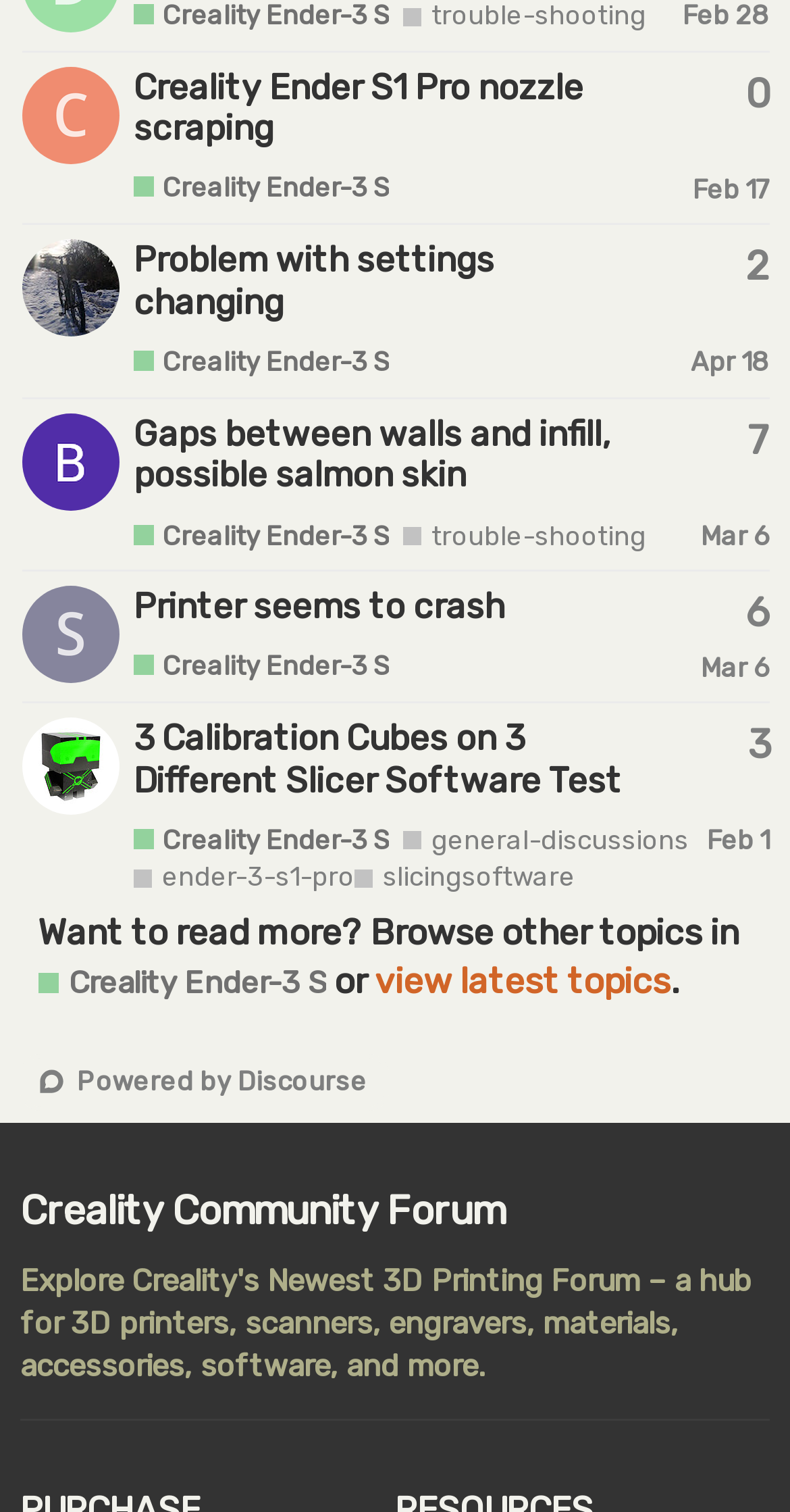Use a single word or phrase to answer the following:
What is the name of the dedicated section?

Creality Ender-3 S